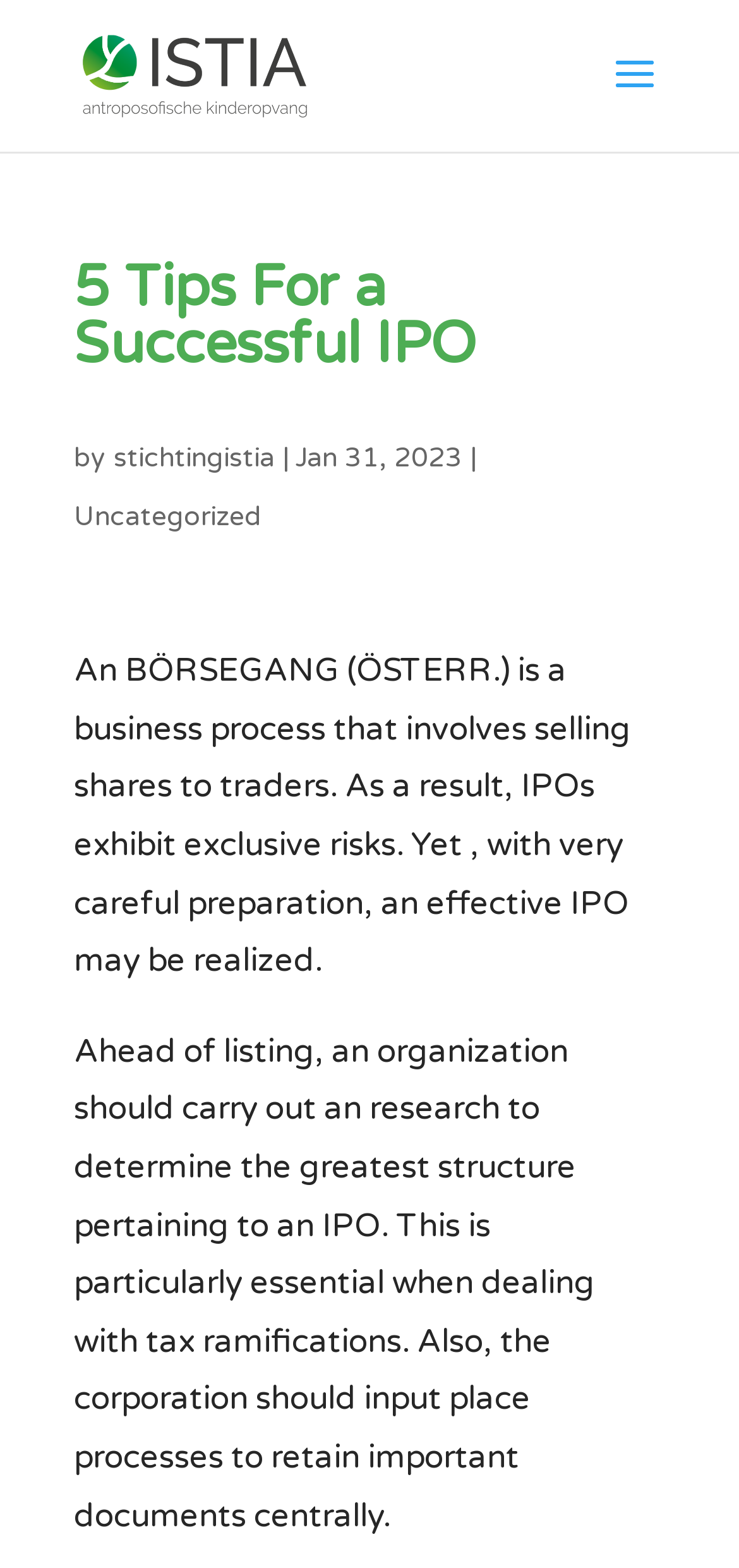What is the topic of the article?
Please provide a detailed and comprehensive answer to the question.

I found the topic of the article by looking at the heading '5 Tips For a Successful IPO' and the article content which discusses the process of an IPO.